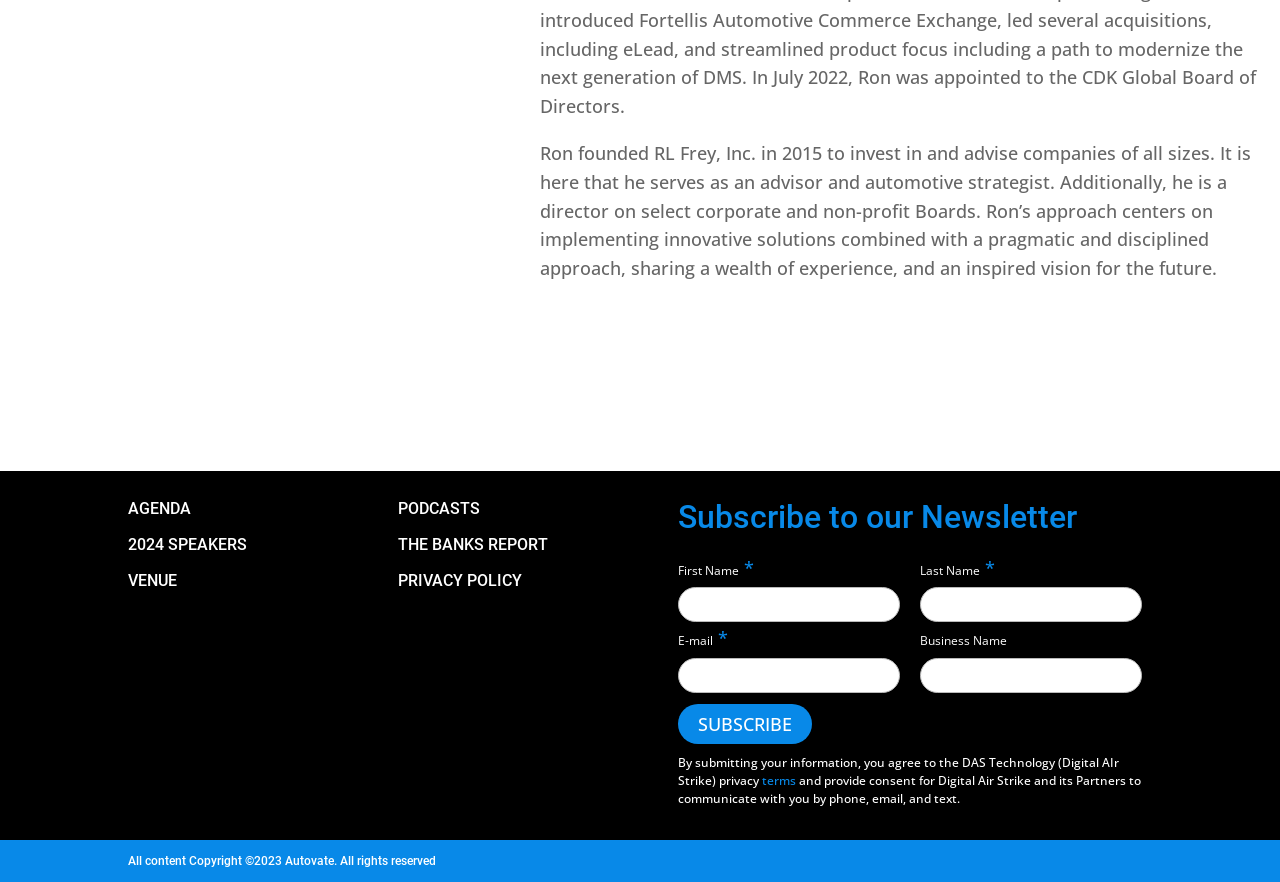Locate the bounding box coordinates of the region to be clicked to comply with the following instruction: "View privacy policy". The coordinates must be four float numbers between 0 and 1, in the form [left, top, right, bottom].

[0.311, 0.65, 0.478, 0.679]